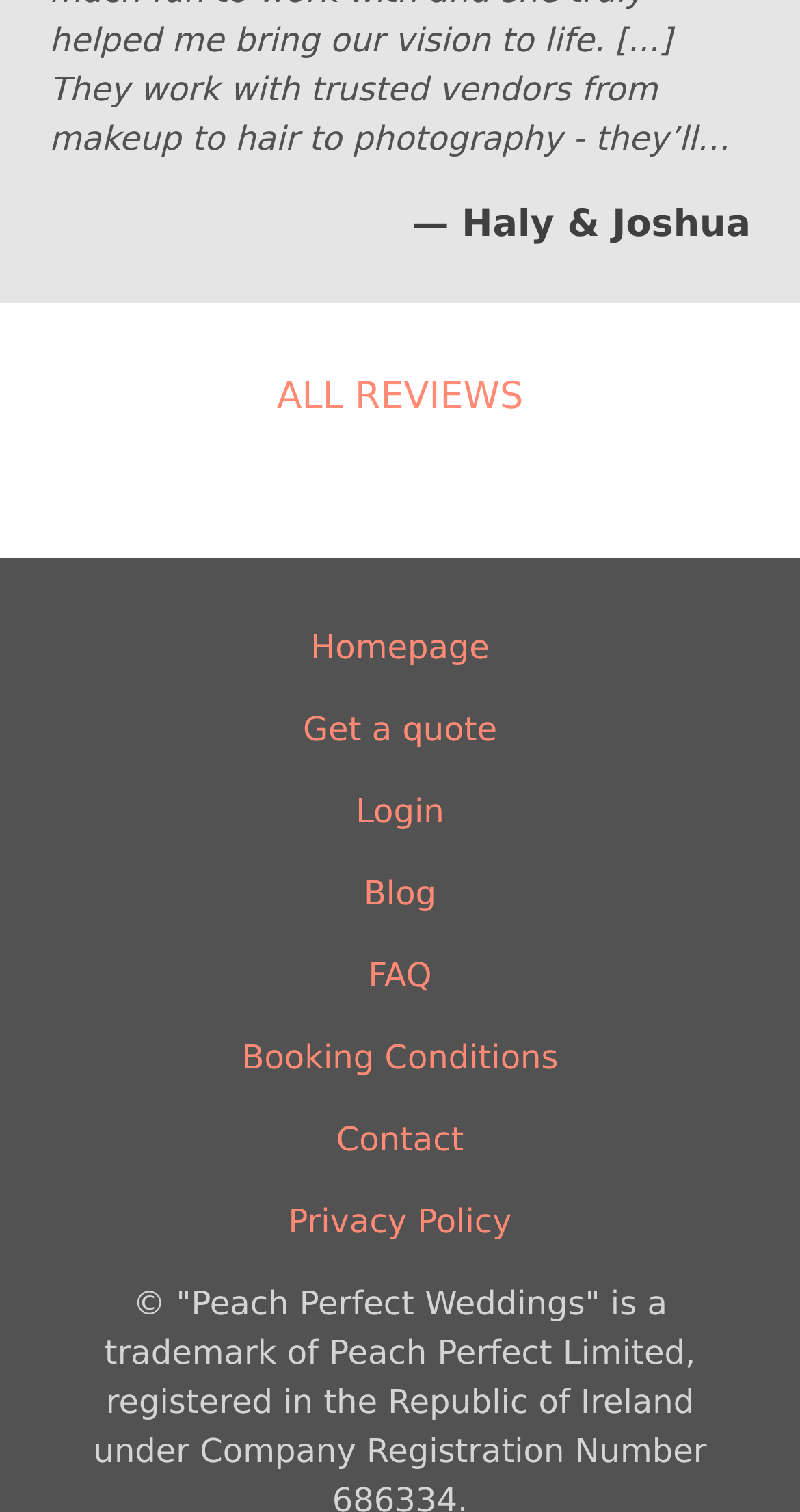Show me the bounding box coordinates of the clickable region to achieve the task as per the instruction: "read blog posts".

[0.455, 0.575, 0.545, 0.608]